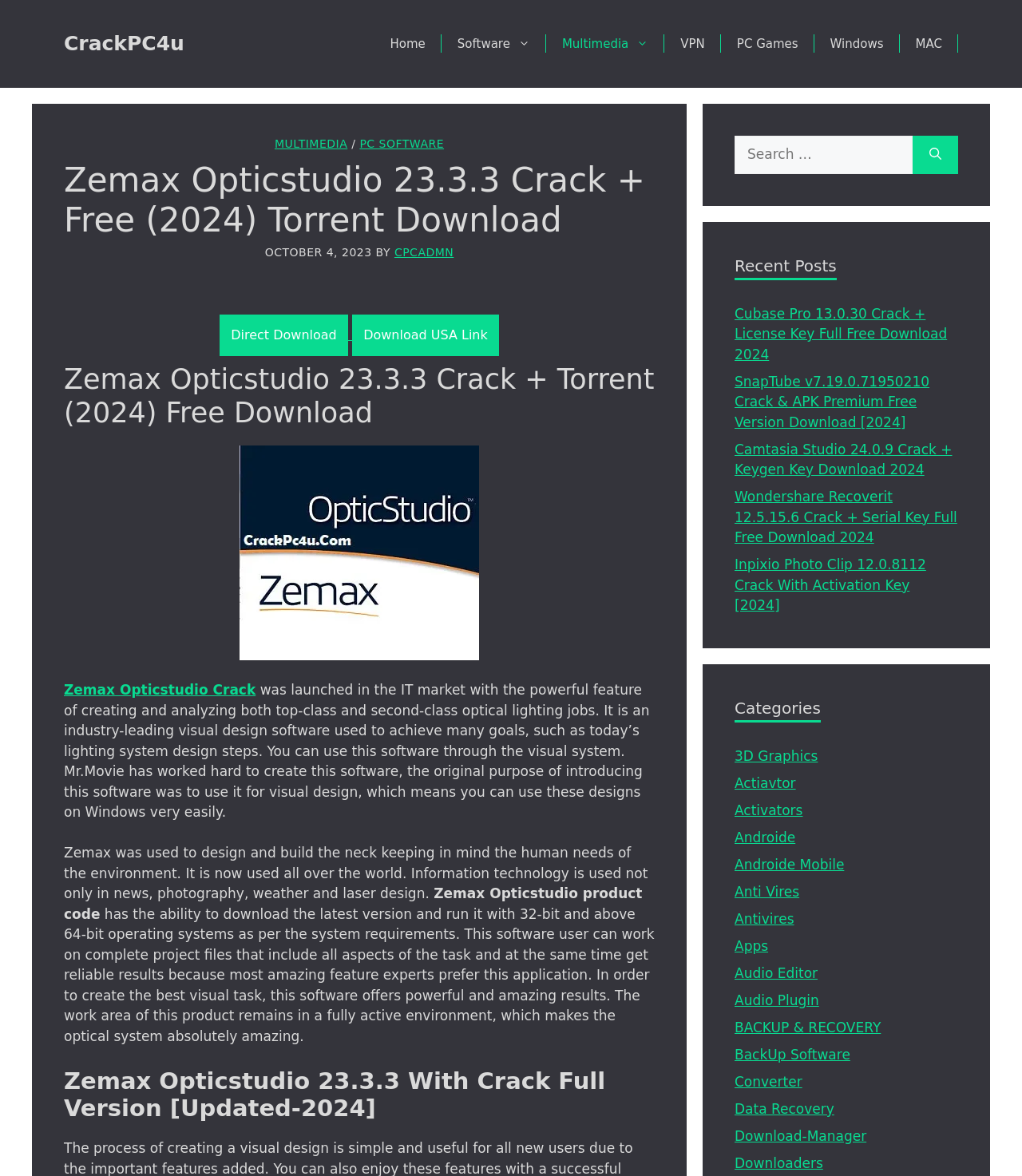Write a detailed summary of the webpage.

The webpage is about Zemax Opticstudio Crack, a software for creating and analyzing optical lighting jobs. At the top, there is a banner with the site's name and a navigation menu with links to different categories such as Home, Software, Multimedia, VPN, PC Games, and Windows. Below the navigation menu, there is a header with the title "Zemax Opticstudio 23.3.3 Crack + Free (2024) Torrent Download".

On the left side, there is a section with links to different categories such as MULTIMEDIA, PC SOFTWARE, and a search box with a search button. Below this section, there is a heading "Zemax Opticstudio 23.3.3 Crack + Torrent (2024) Free Download" followed by a paragraph of text describing the software's features and capabilities.

To the right of the text, there is an image of the Zemax Opticstudio Crack software. Below the image, there are two buttons, "Direct Download" and "Download USA Link". Further down, there are several paragraphs of text describing the software's features, its use in designing and building optical systems, and its system requirements.

On the right side of the page, there is a section with recent posts, including links to other software cracks such as Cubase Pro, SnapTube, Camtasia Studio, and Wondershare Recoverit. Below this section, there is a list of categories including 3D Graphics, Actiavtor, Activators, Androide, and others.

Overall, the webpage is focused on providing information and download links for the Zemax Opticstudio Crack software, as well as other related software and categories.